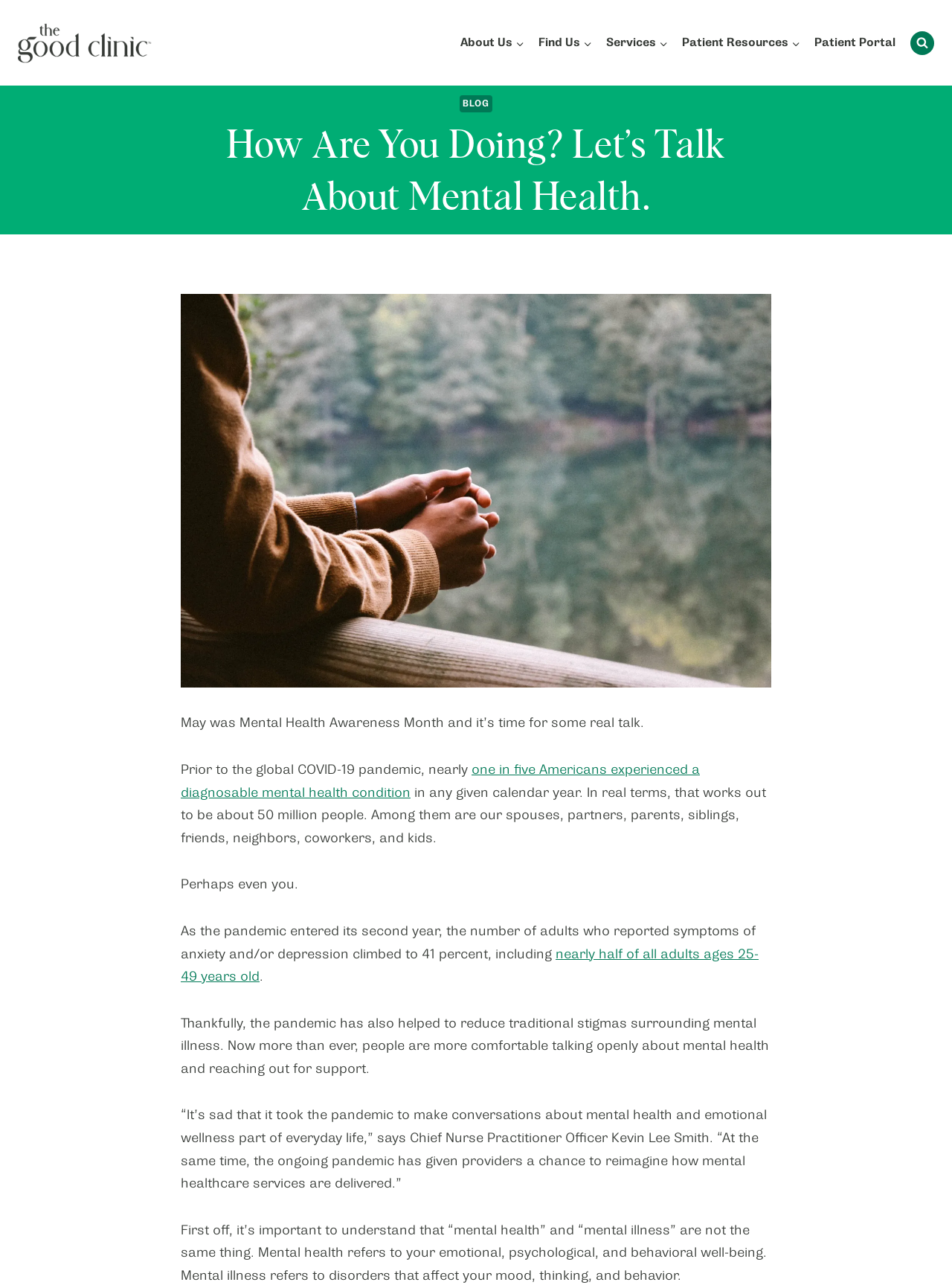What is the name of the clinic?
Please provide a single word or phrase as the answer based on the screenshot.

The Good Clinic